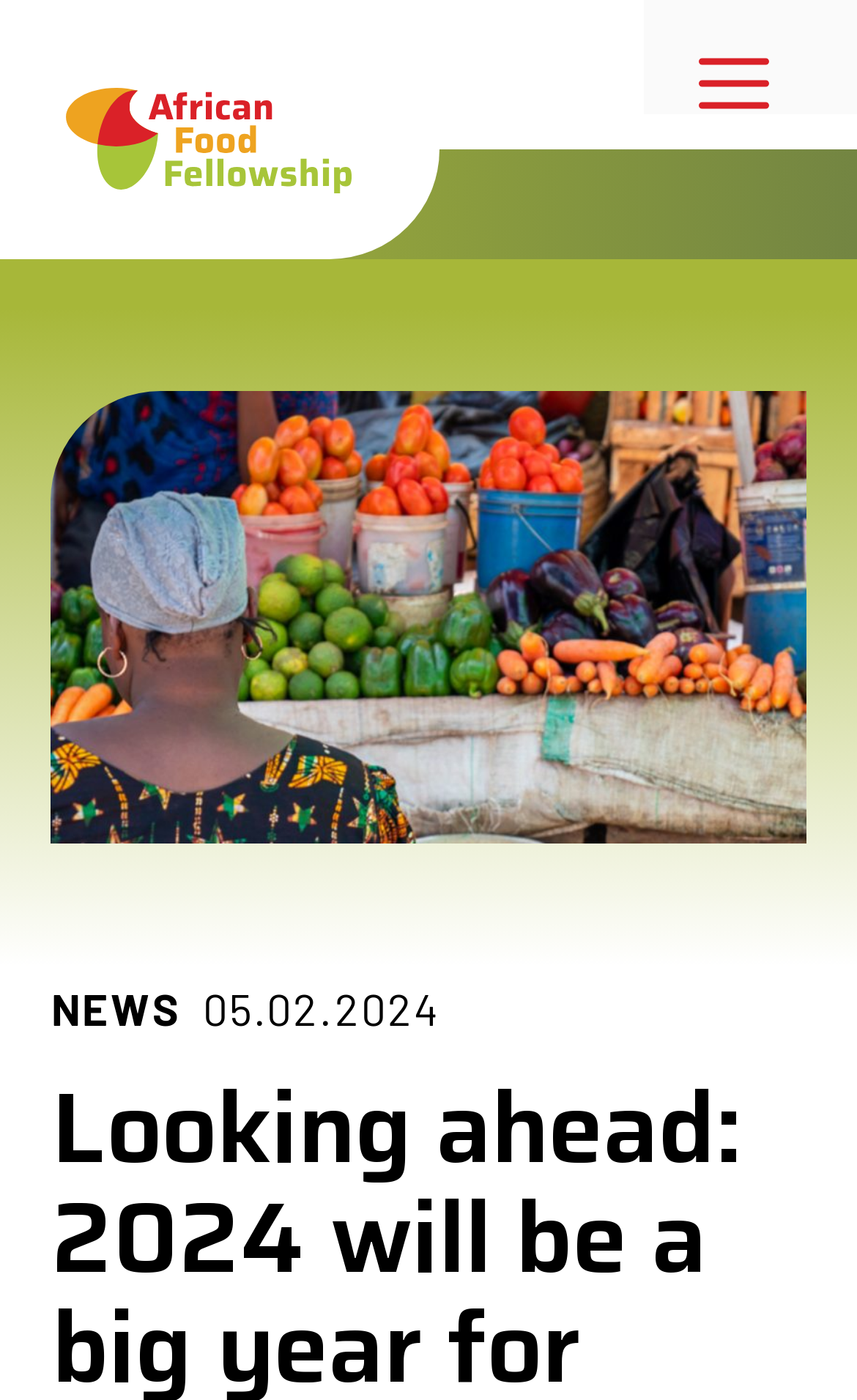Give a one-word or one-phrase response to the question: 
What is the name of the organization?

African Food Fellowship